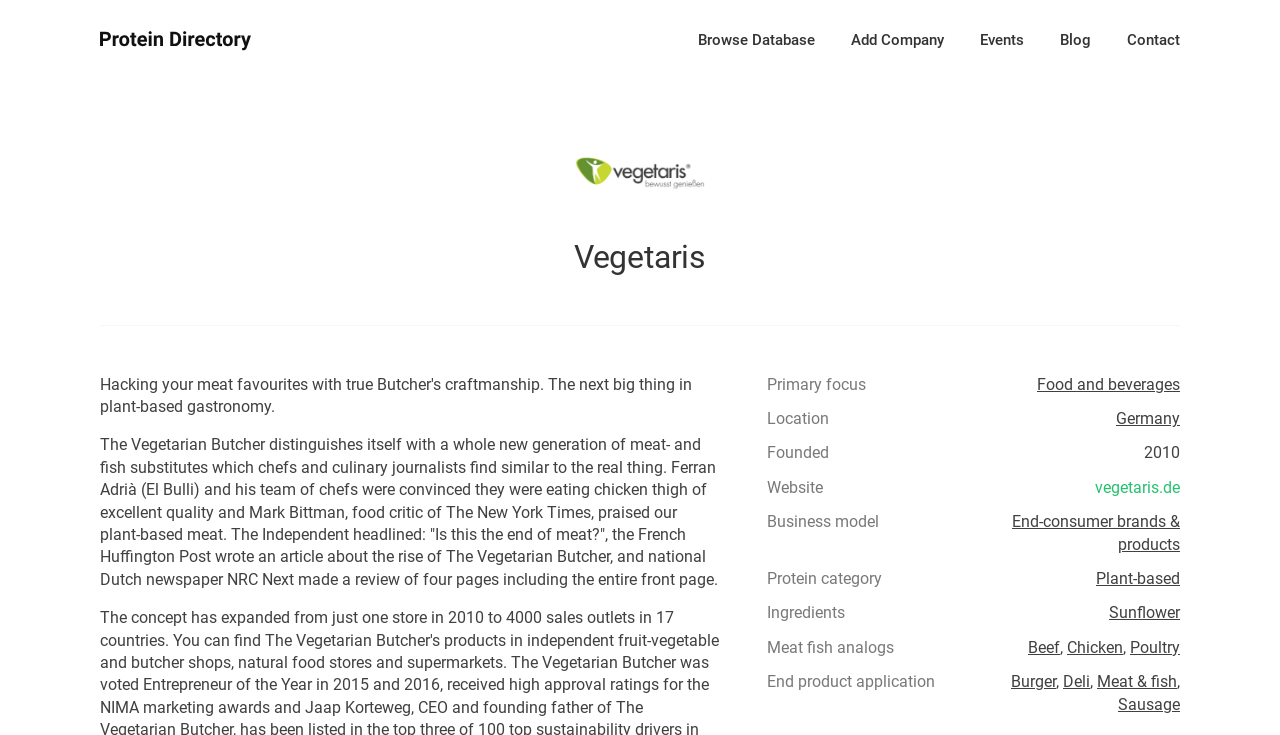What is the primary focus of the company?
Answer the question with a single word or phrase derived from the image.

Food and beverages